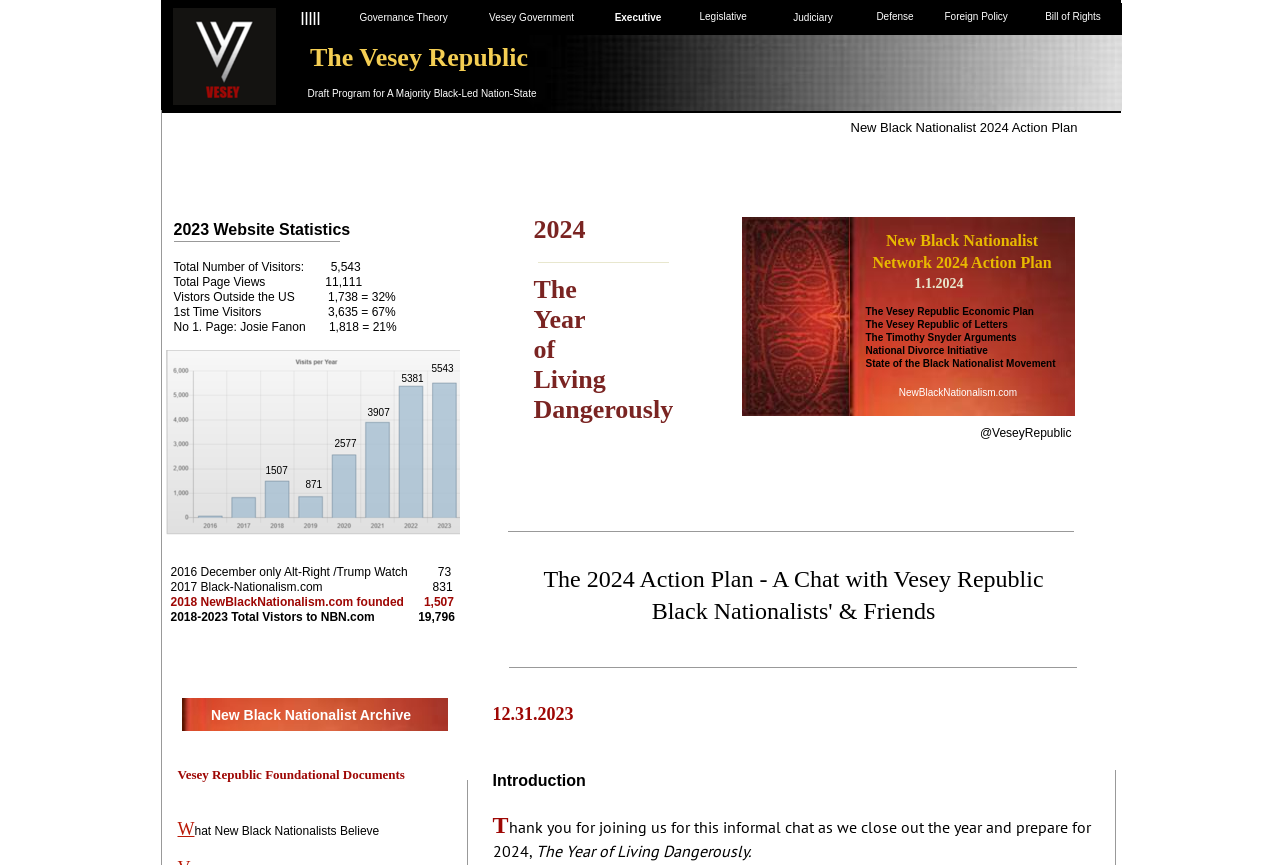Please provide a comprehensive answer to the question below using the information from the image: What is the name of the republic mentioned on the webpage?

The webpage has a navigation menu with several links, one of which is 'Vesey Republic'. This suggests that Vesey Republic is a significant entity mentioned on the webpage.